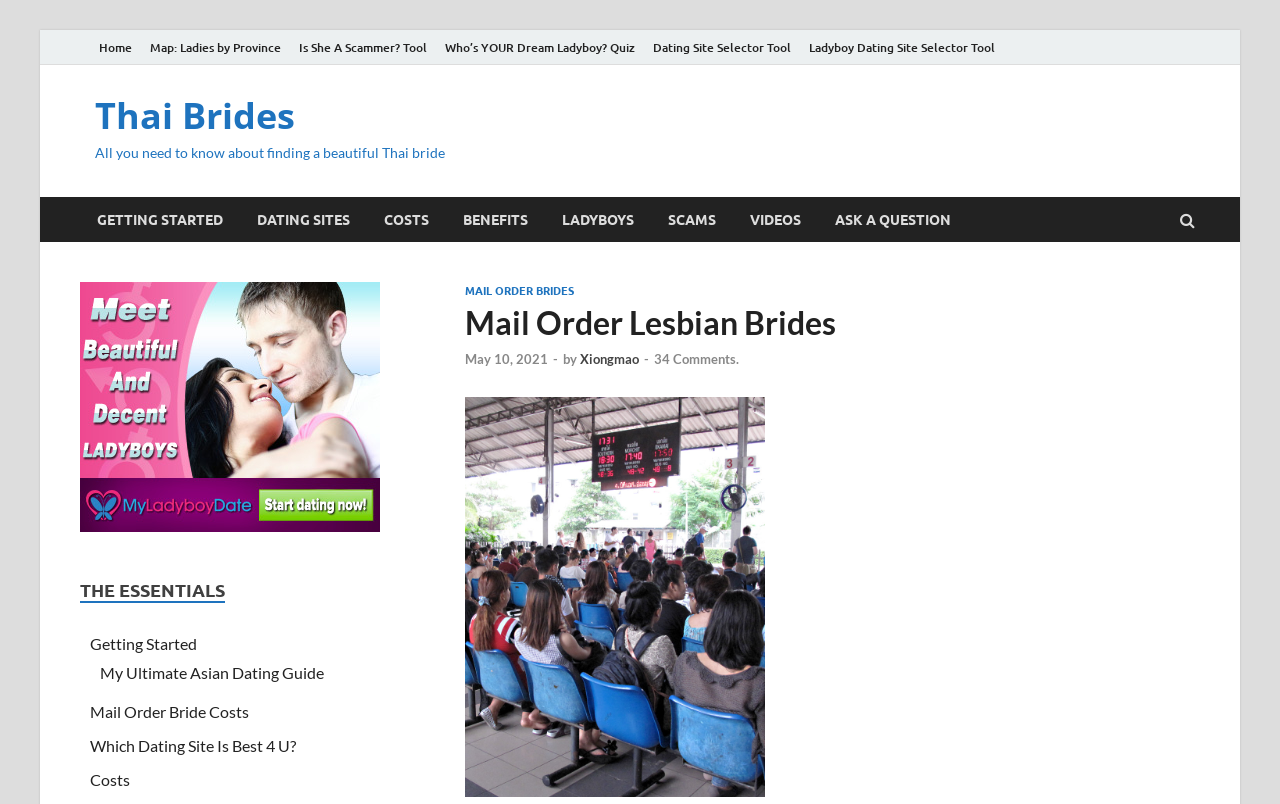Identify and provide the title of the webpage.

Mail Order Lesbian Brides